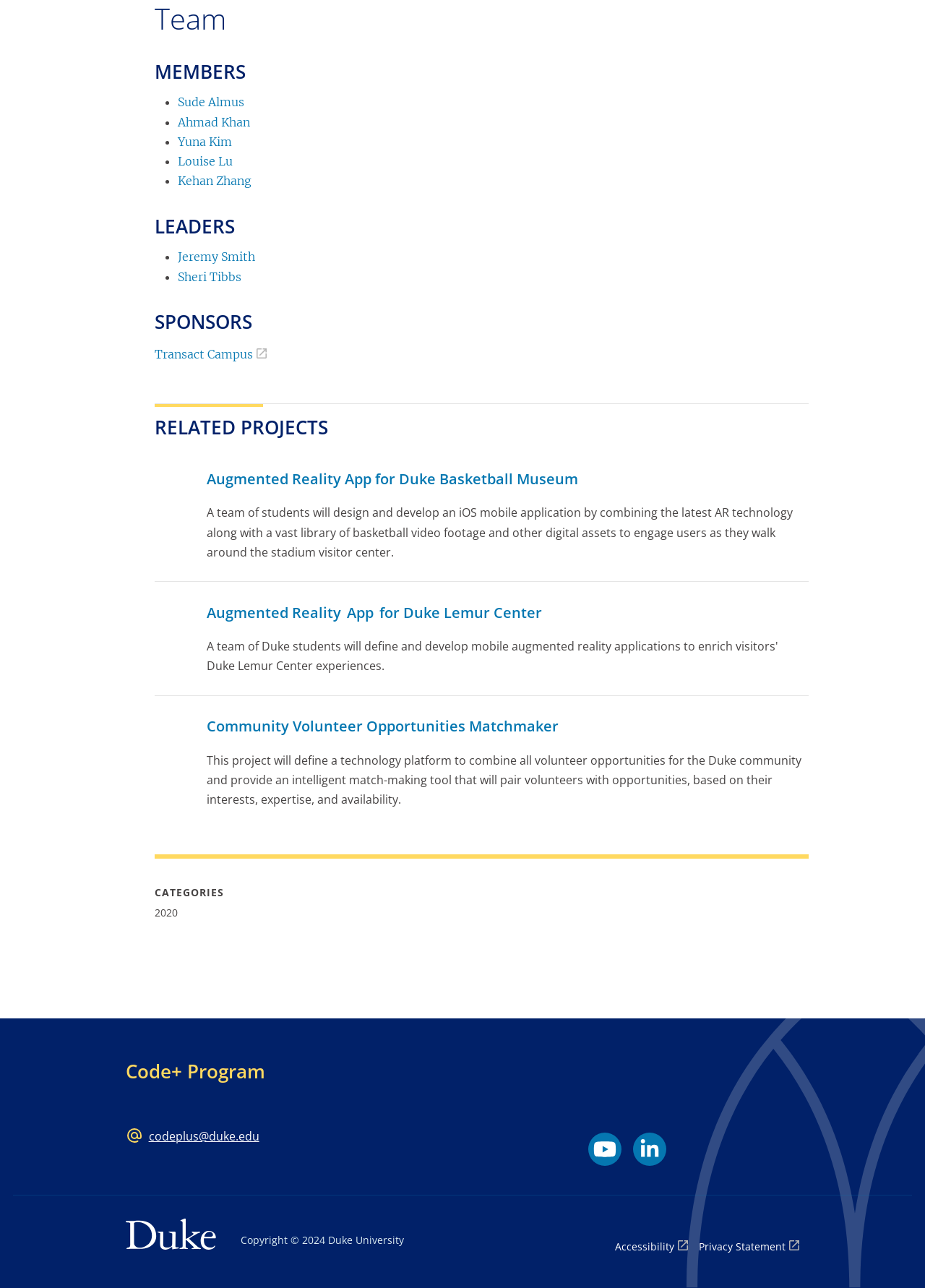Calculate the bounding box coordinates for the UI element based on the following description: "Jeremy Smith". Ensure the coordinates are four float numbers between 0 and 1, i.e., [left, top, right, bottom].

[0.192, 0.194, 0.275, 0.205]